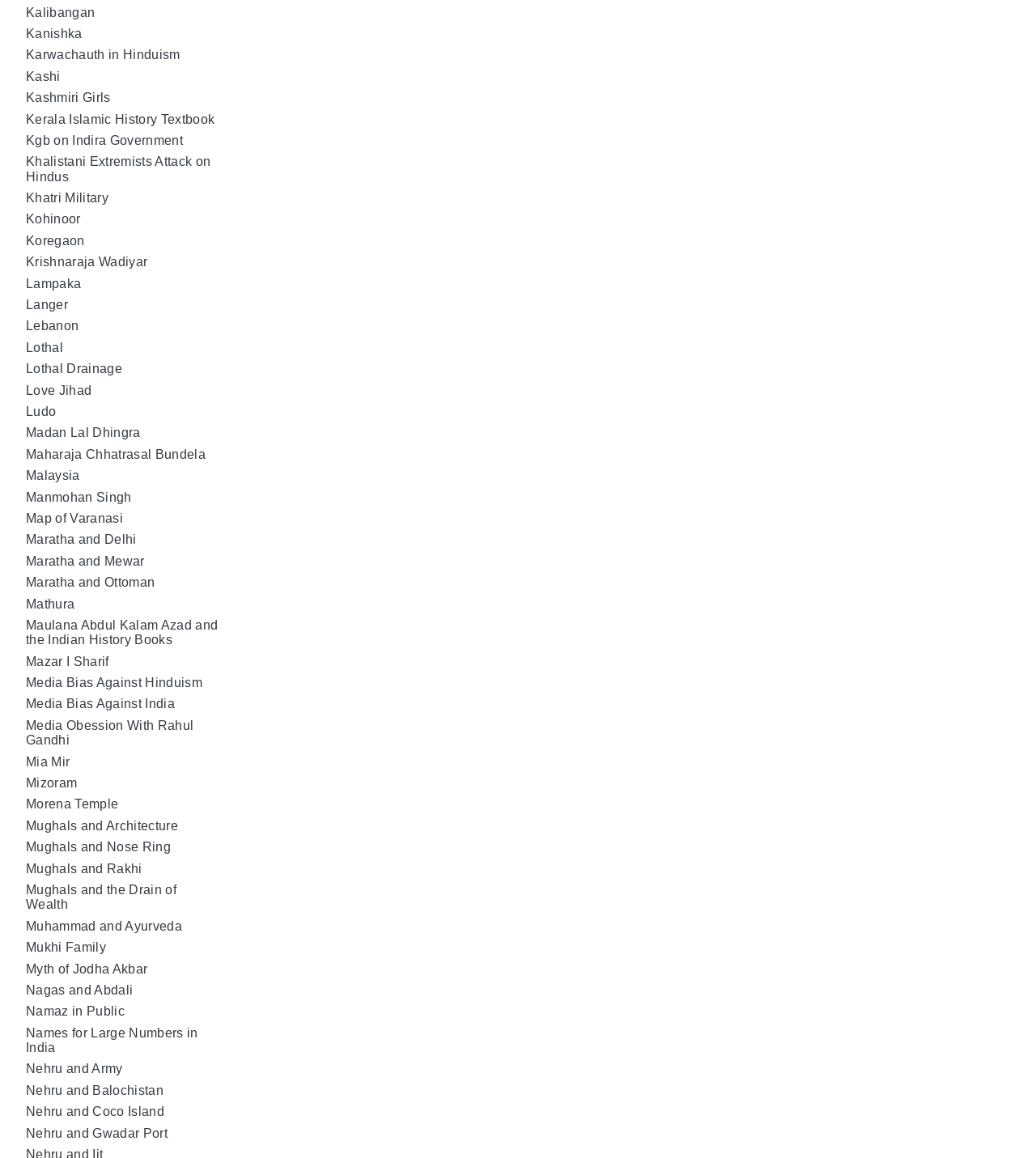Determine the bounding box coordinates of the section to be clicked to follow the instruction: "Discover the history of Mughals and Architecture". The coordinates should be given as four float numbers between 0 and 1, formatted as [left, top, right, bottom].

[0.025, 0.707, 0.212, 0.72]